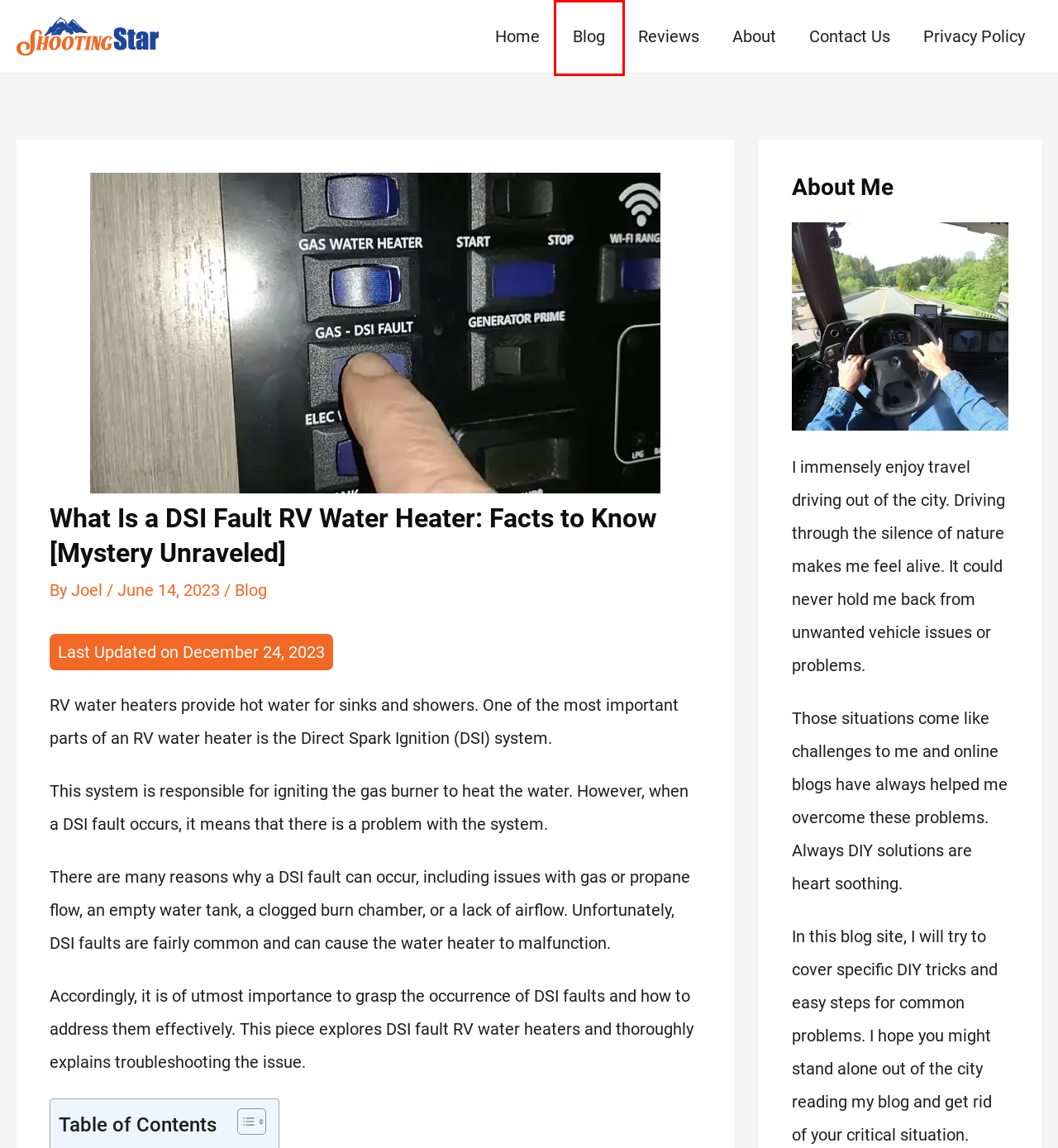Given a webpage screenshot with a UI element marked by a red bounding box, choose the description that best corresponds to the new webpage that will appear after clicking the element. The candidates are:
A. Privacy Policy
B. About
C. Shooting Star - Travel to Make Your Life Better
D. Blog - Shooting Star
E. How to Make A Great RV Camping Plan?
F. Reviews - Shooting Star
G. Do All RV Water Heaters Have Anode Rods: 4 Reason [Disclosed]
H. Contact Us

D